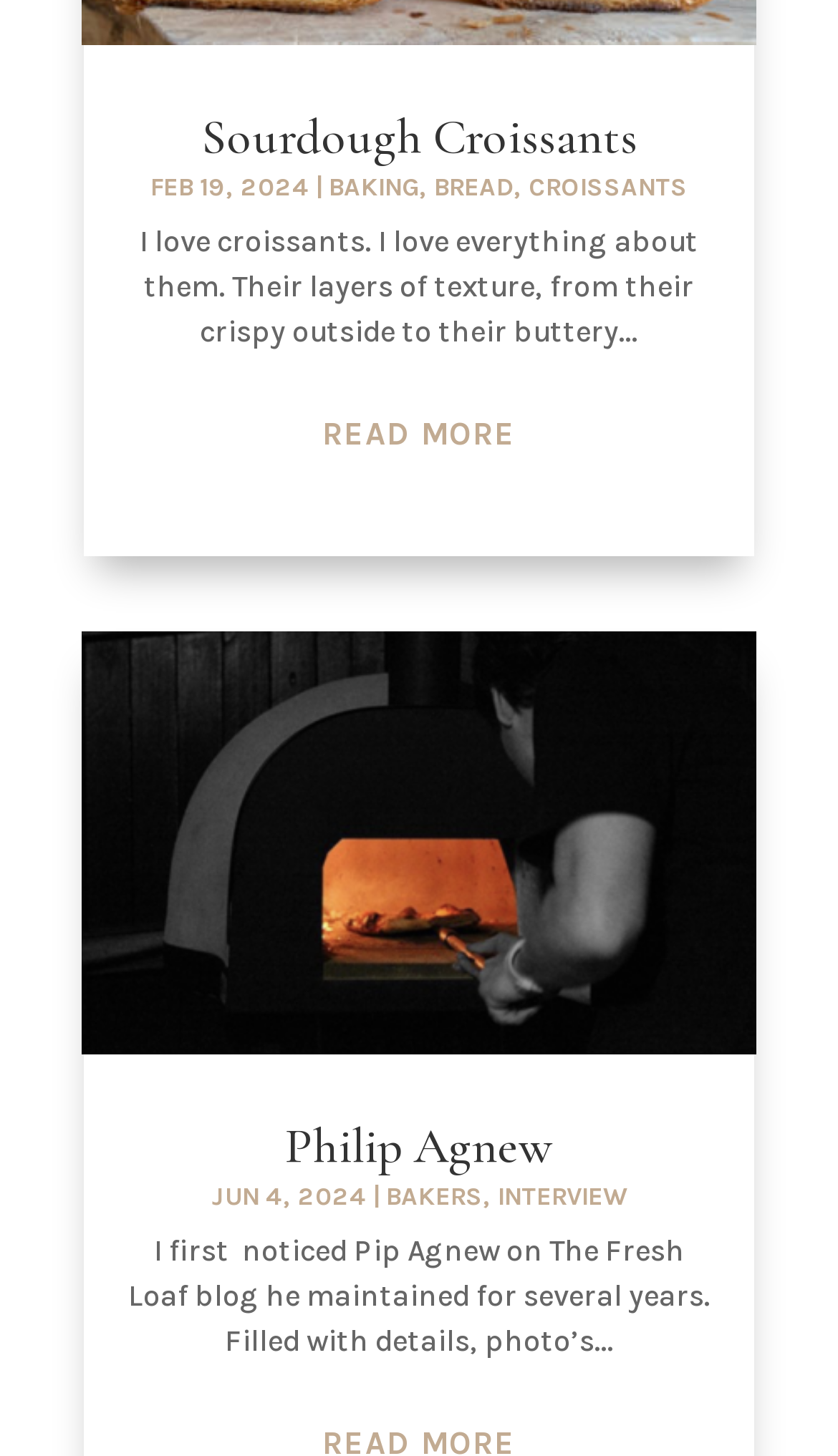Kindly determine the bounding box coordinates for the clickable area to achieve the given instruction: "Read about International Conference".

None